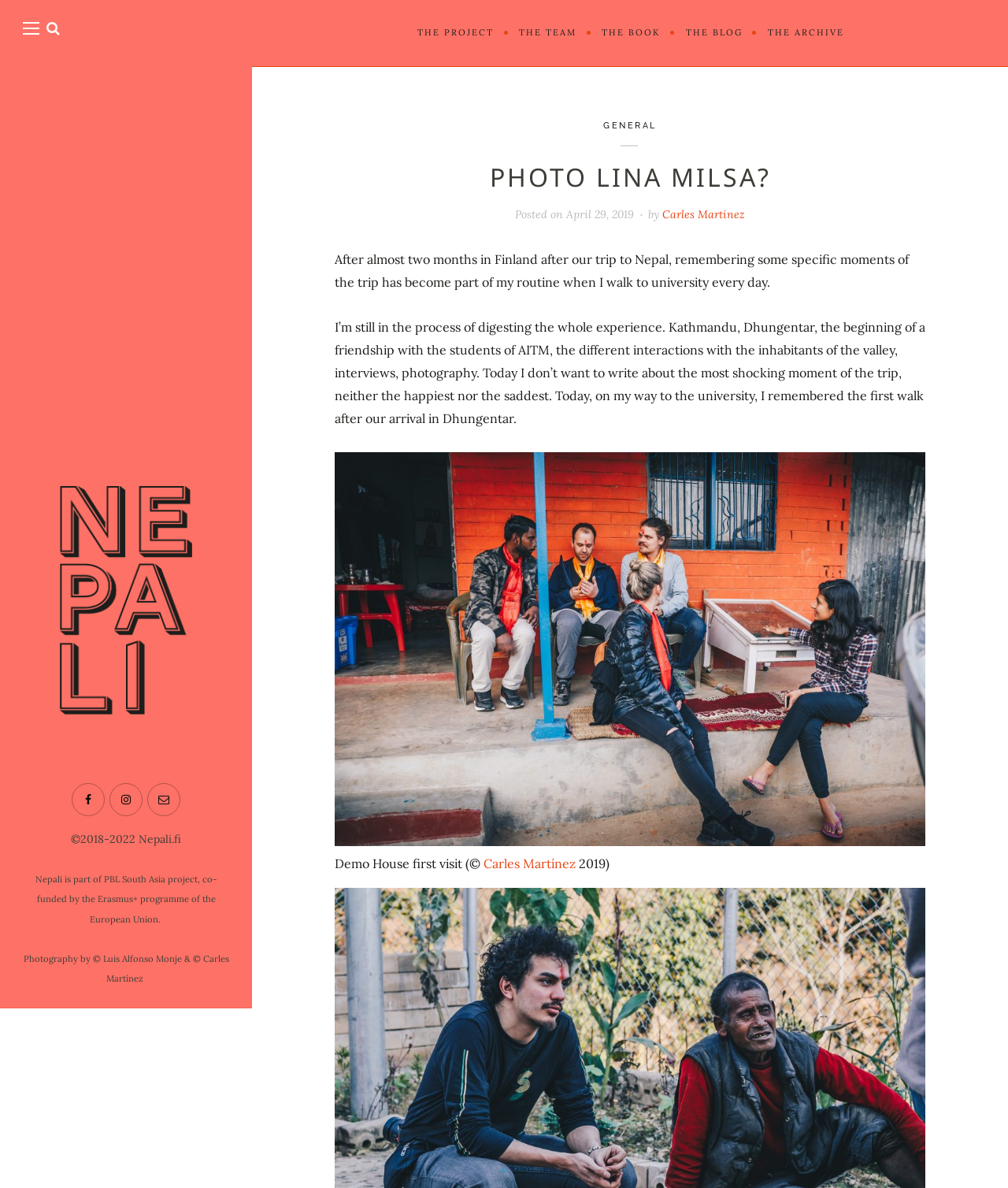Could you provide the bounding box coordinates for the portion of the screen to click to complete this instruction: "View the archive"?

[0.748, 0.017, 0.849, 0.039]